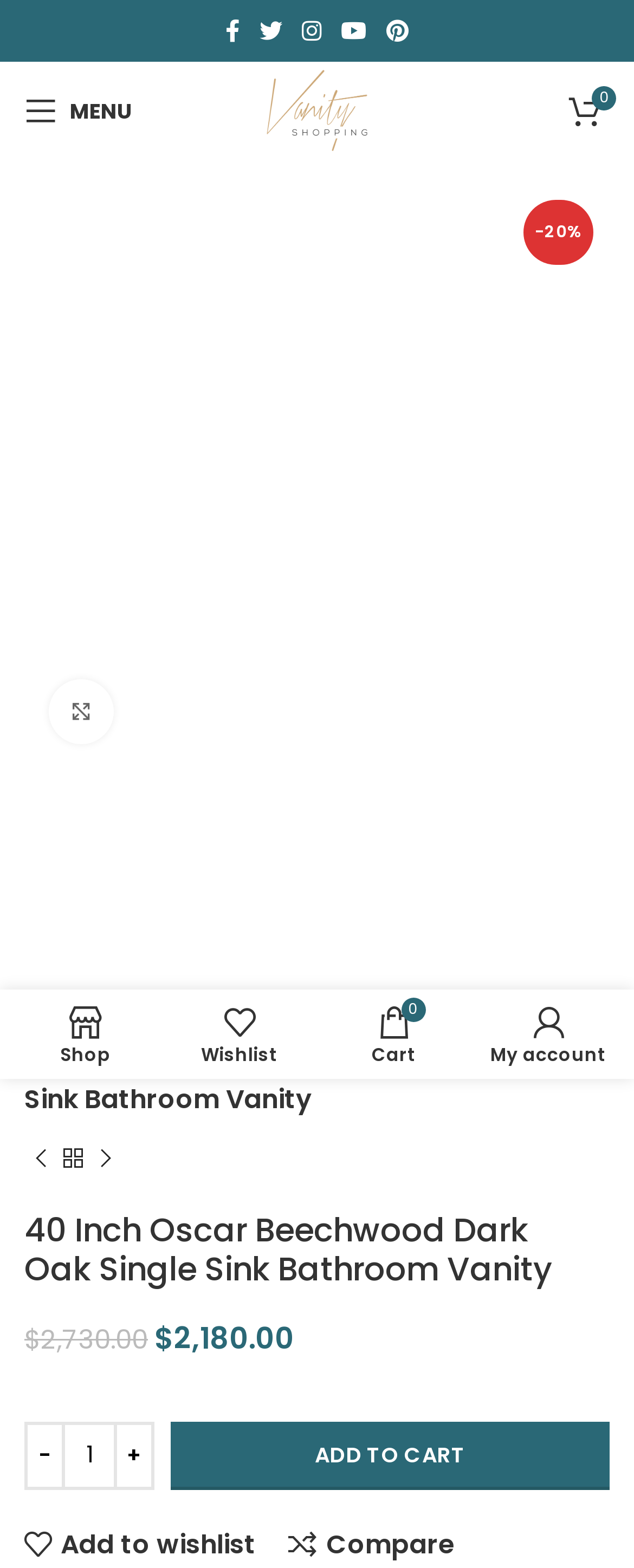How many social media links are available?
Offer a detailed and exhaustive answer to the question.

I counted the number of social media links by looking at the top section of the webpage, where I saw links to Facebook, Twitter, Instagram, YouTube, and Pinterest.